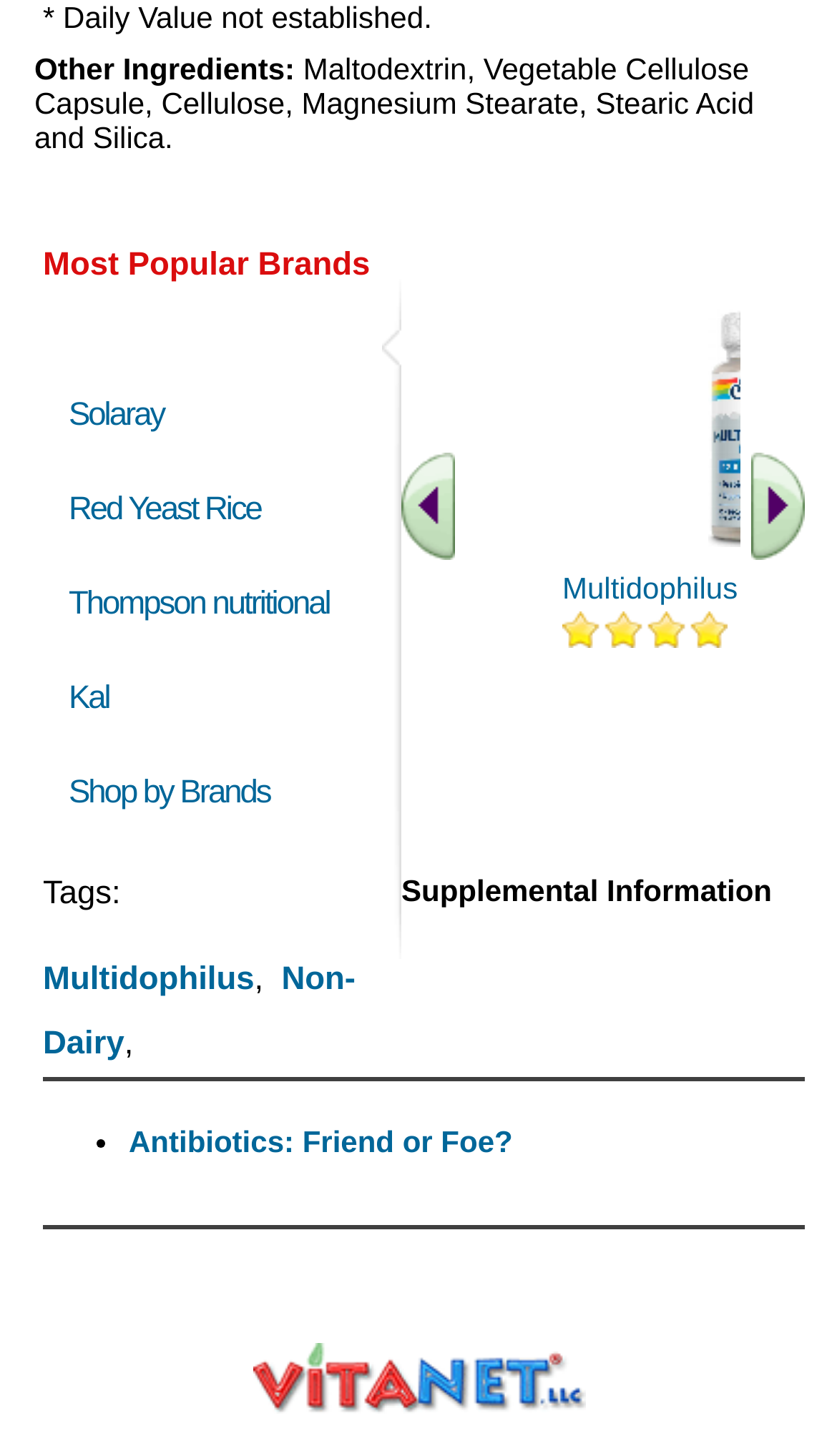What is the category of the link 'Multidophilus'? Observe the screenshot and provide a one-word or short phrase answer.

Tags